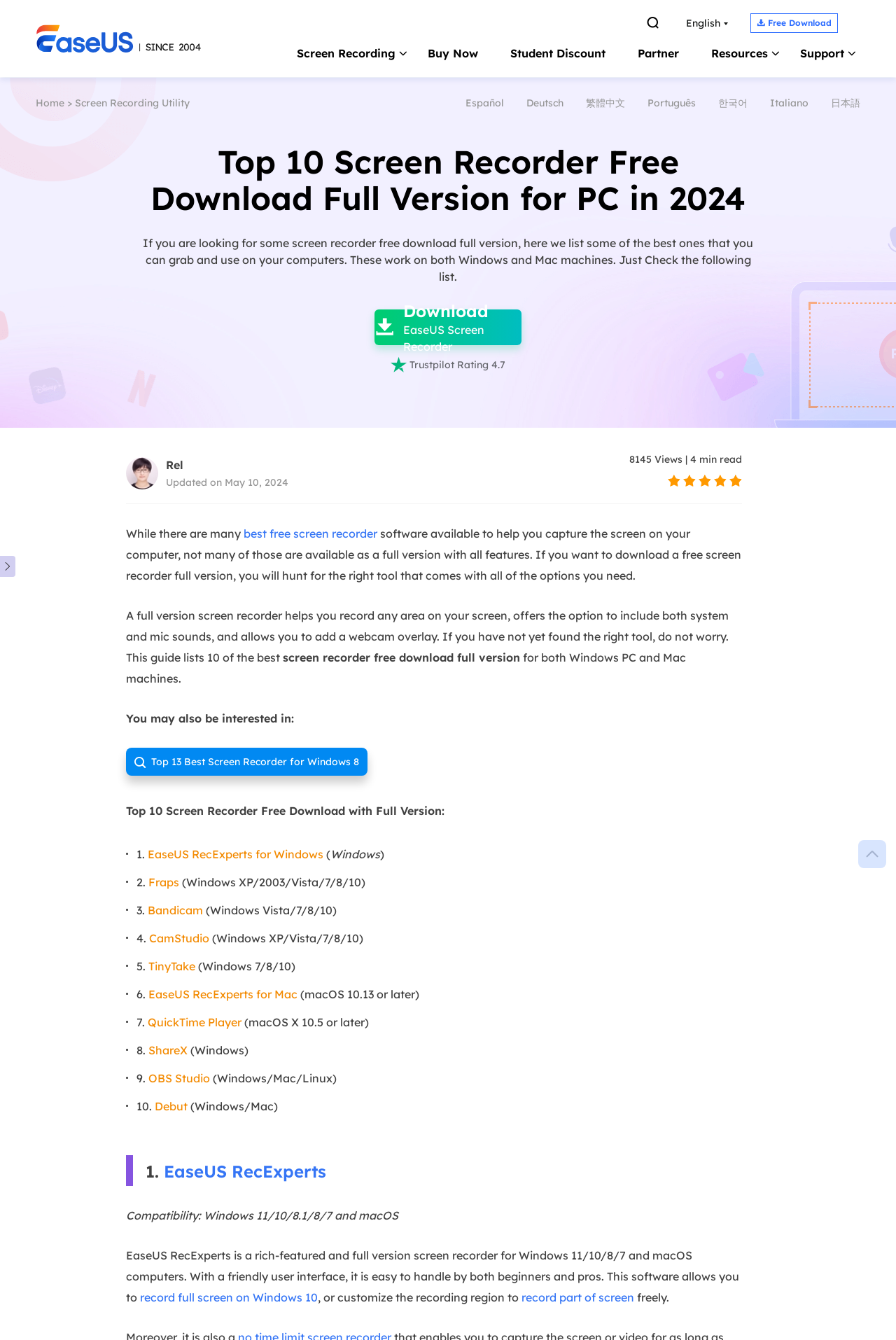Kindly determine the bounding box coordinates for the clickable area to achieve the given instruction: "Click the 'Buy Now' button".

[0.459, 0.025, 0.551, 0.057]